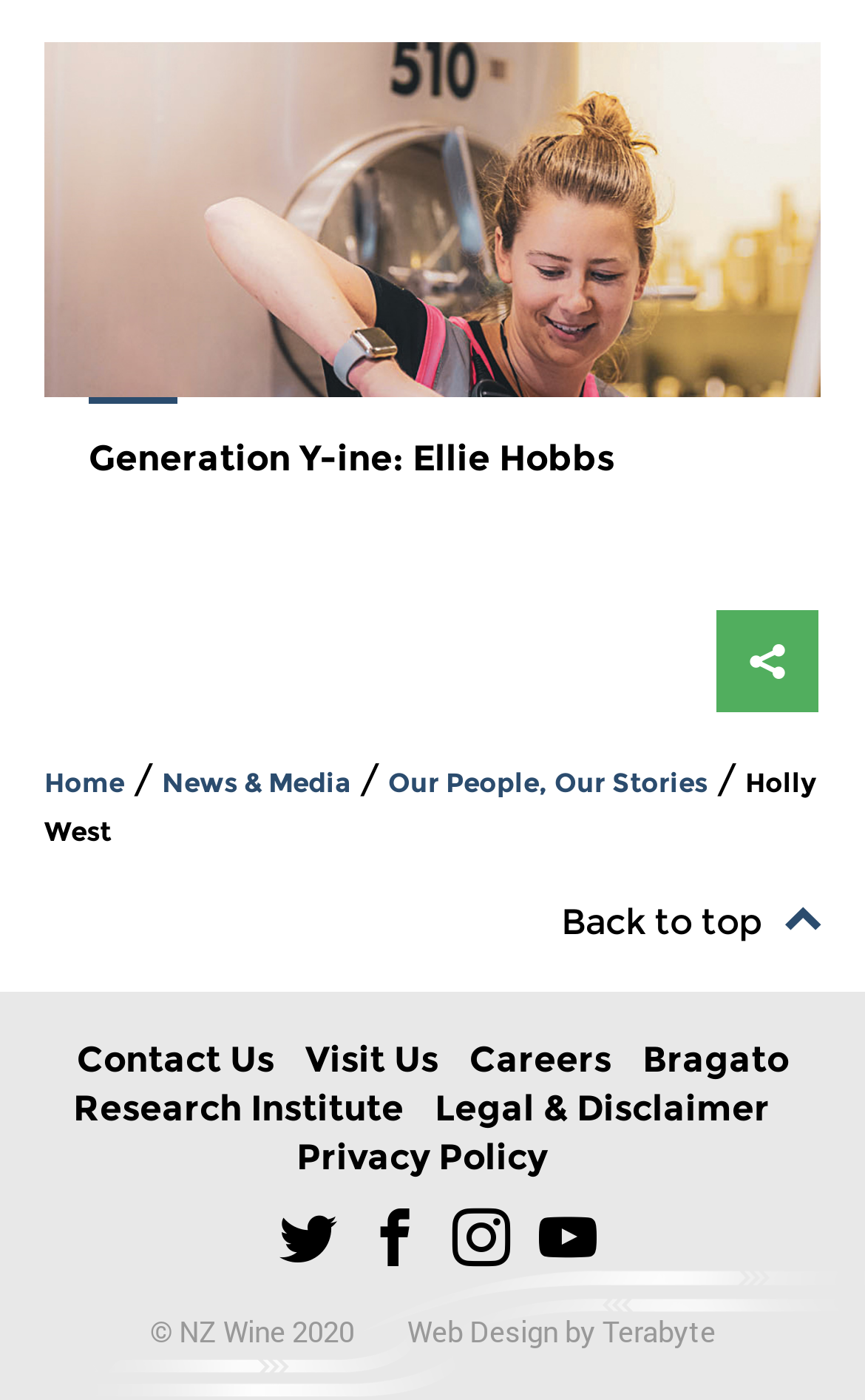Pinpoint the bounding box coordinates of the element to be clicked to execute the instruction: "View Ellie Hobbs' profile".

[0.051, 0.03, 0.949, 0.373]